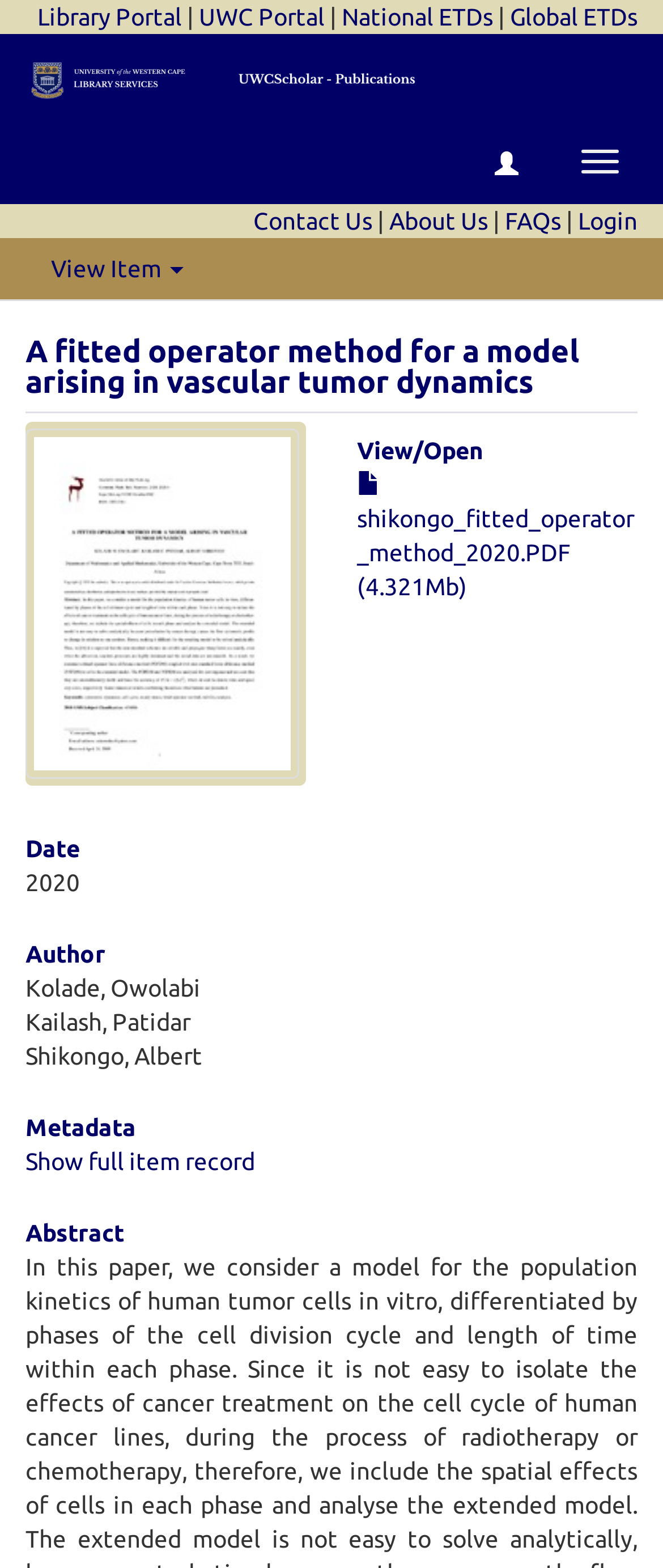What is the title of the item being described?
Provide a detailed answer to the question using information from the image.

I looked at the heading that describes the item and found that the title is 'A fitted operator method for a model arising in vascular tumor dynamics'.